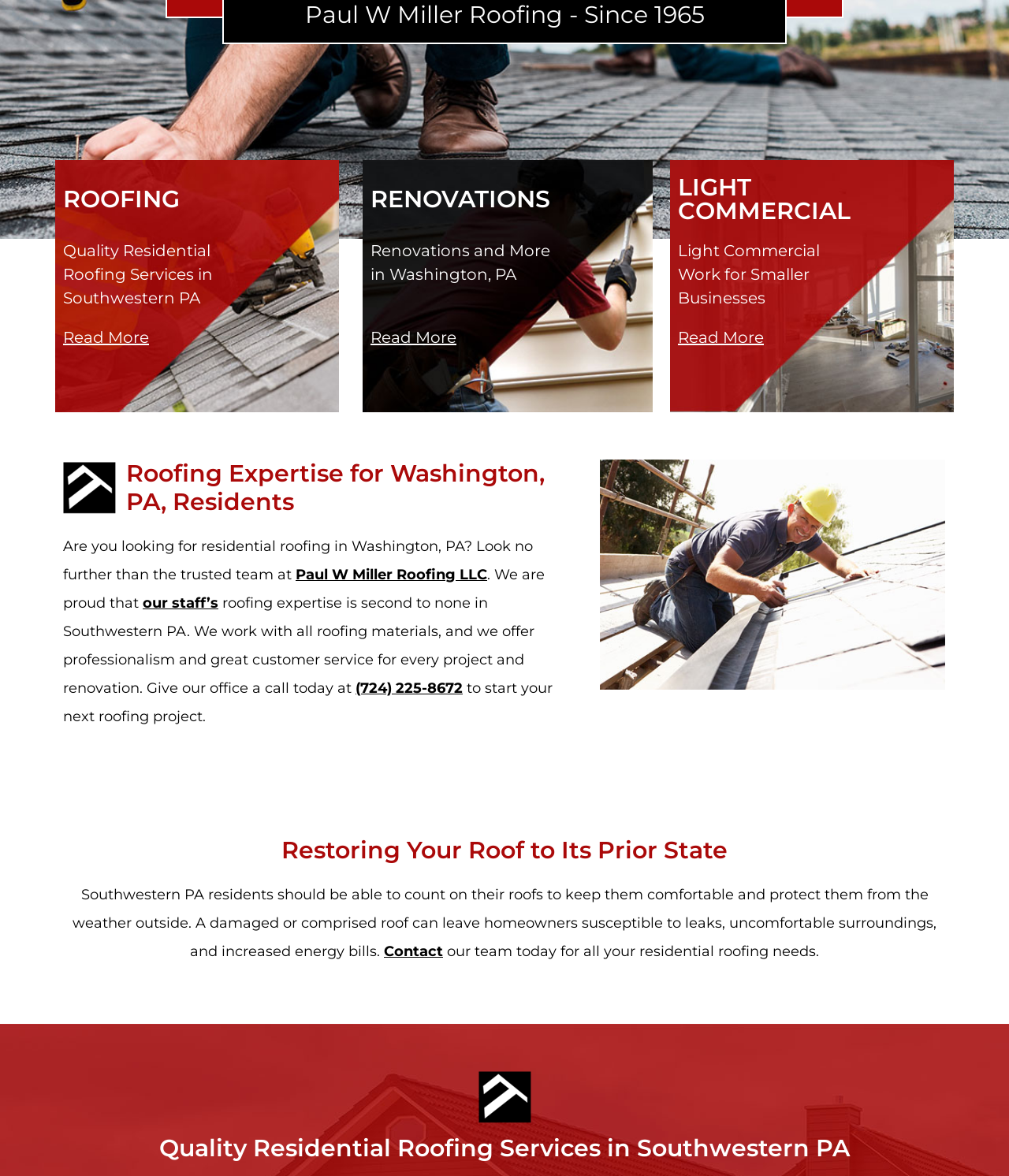Given the description of the UI element: "Contact", predict the bounding box coordinates in the form of [left, top, right, bottom], with each value being a float between 0 and 1.

[0.38, 0.802, 0.439, 0.816]